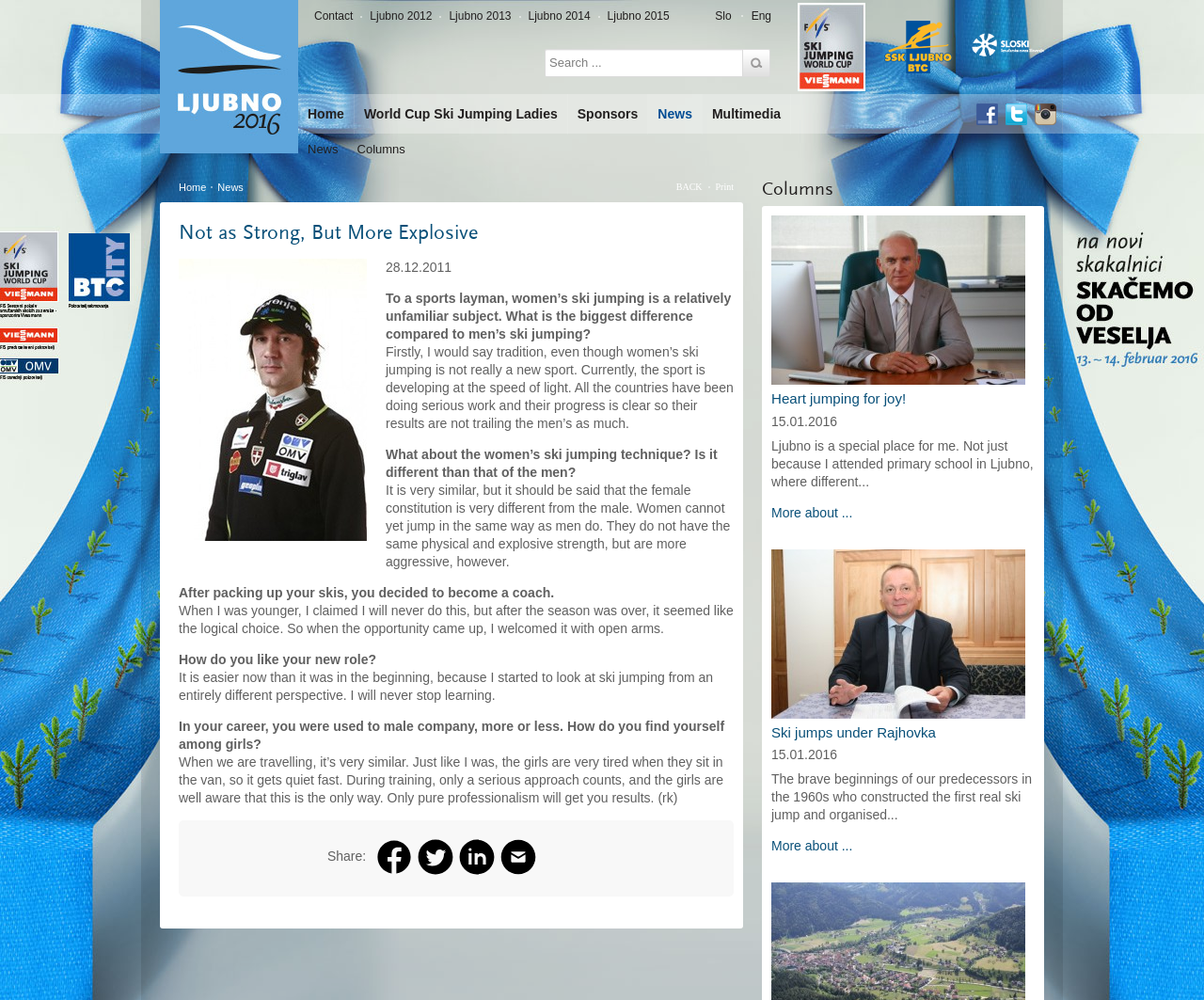What are the social media platforms available for sharing?
Using the details from the image, give an elaborate explanation to answer the question.

The webpage provides options to share content on social media platforms, which are Facebook, Twitter, LinkedIn, and E-mail, as indicated by the links and images below the 'Share:' text.